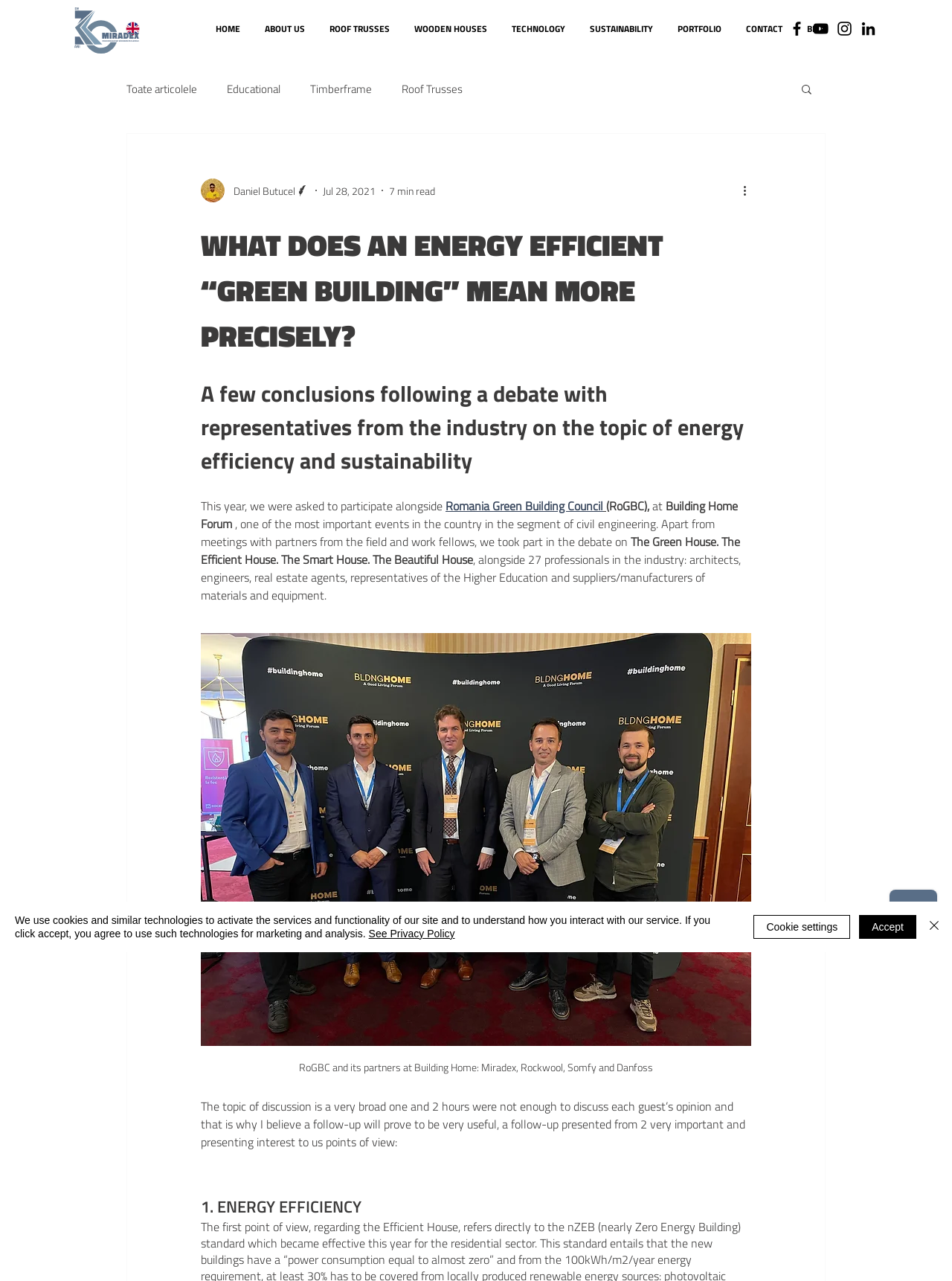Please find the bounding box coordinates of the element that must be clicked to perform the given instruction: "Read the article about Timberframe". The coordinates should be four float numbers from 0 to 1, i.e., [left, top, right, bottom].

[0.326, 0.062, 0.391, 0.076]